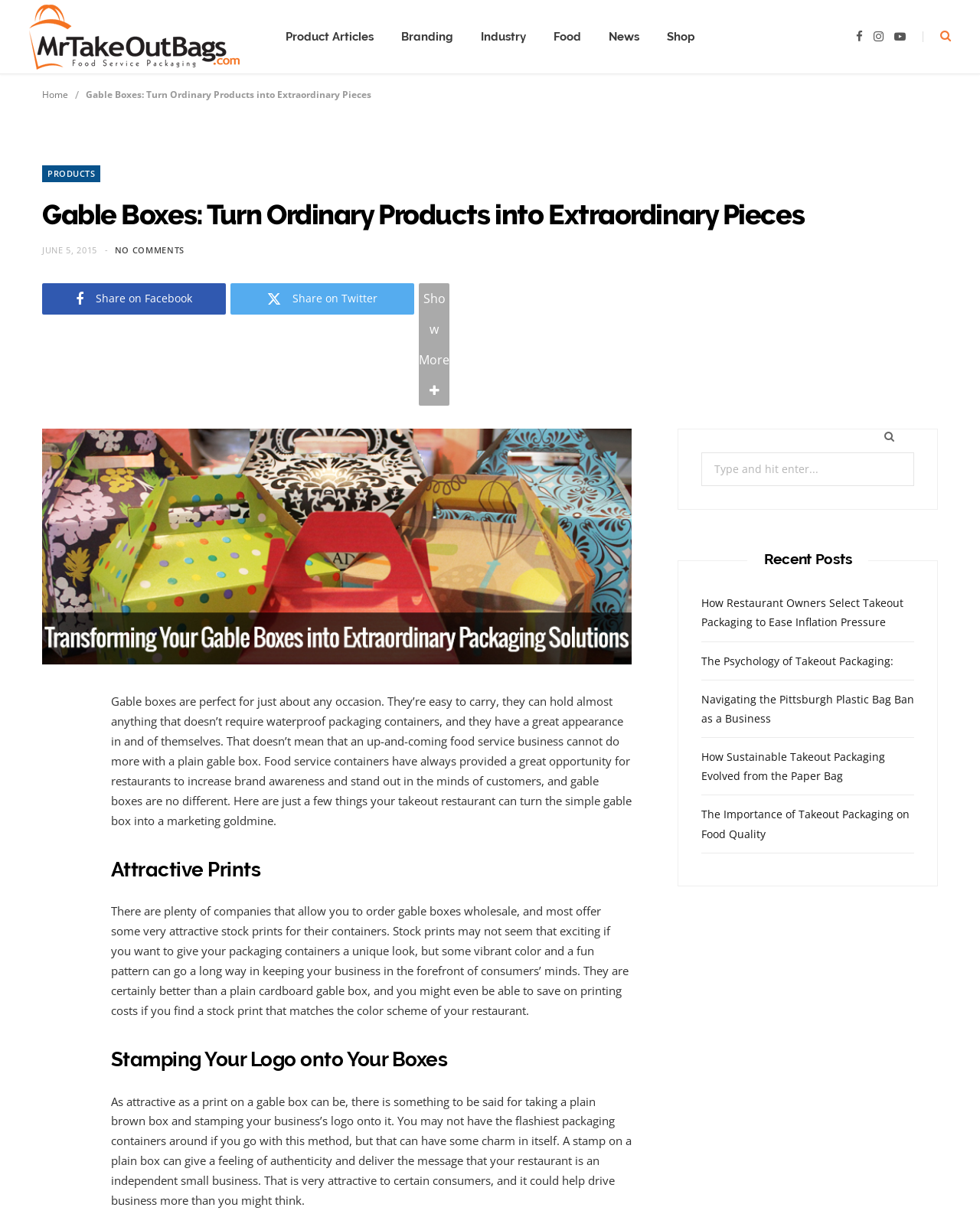Extract the main title from the webpage.

Gable Boxes: Turn Ordinary Products into Extraordinary Pieces